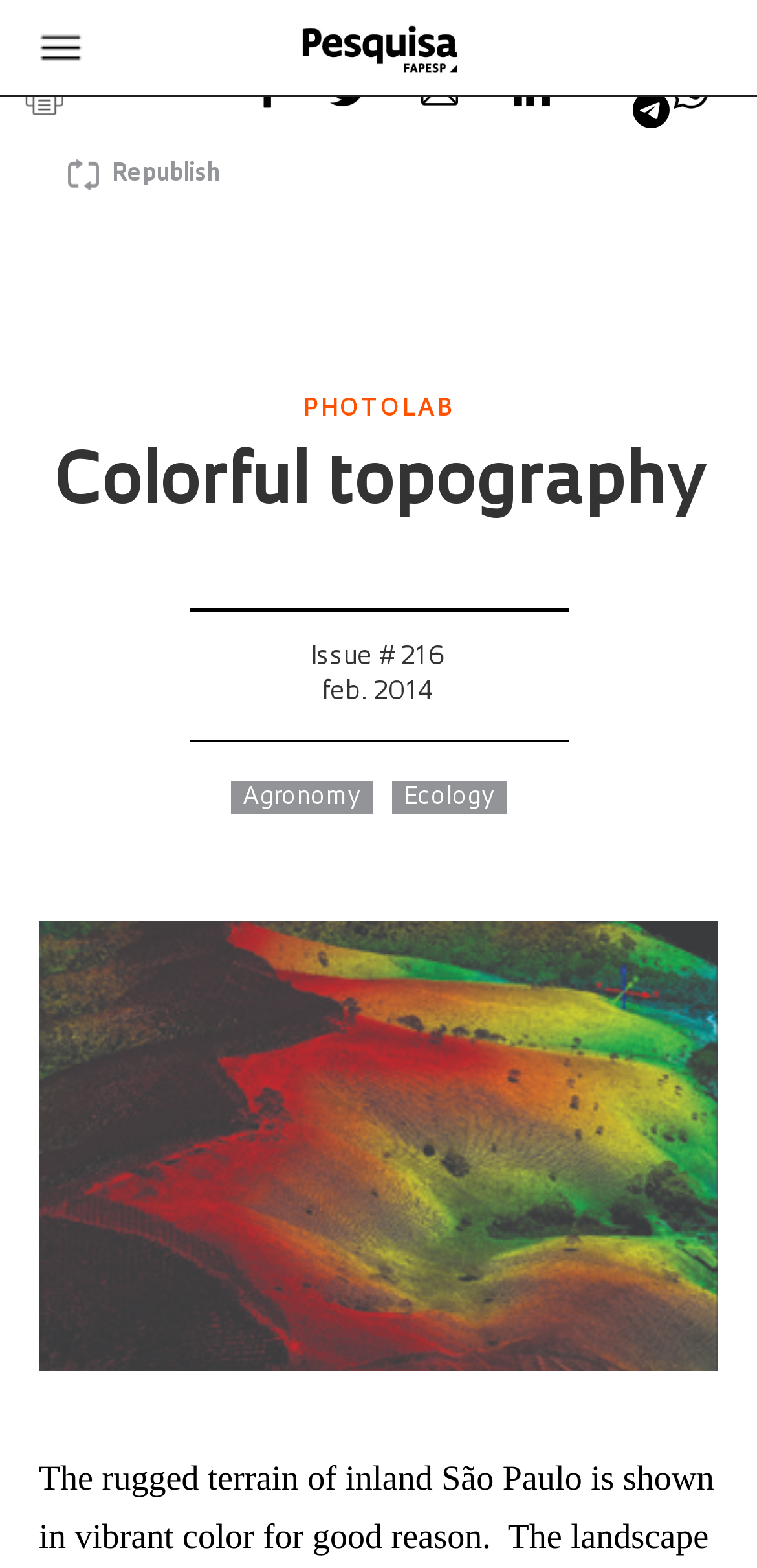Based on what you see in the screenshot, provide a thorough answer to this question: What is the category of the article 'Colorful topography'?

I found the category by looking at the links below the article title, which include 'Agronomy' and 'Ecology'. Since 'Agronomy' is the first category listed, I assume it is the primary category of the article.